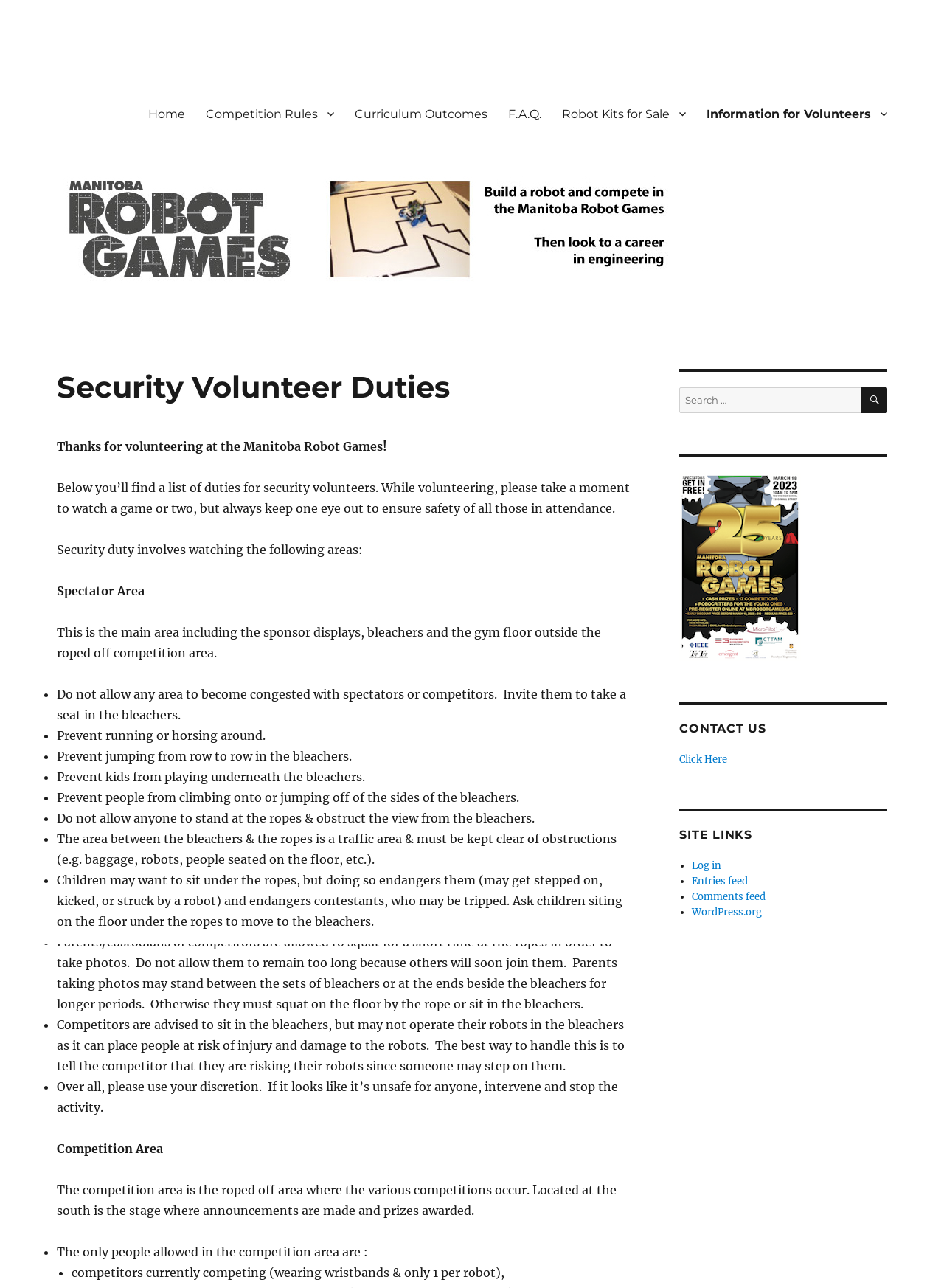Please locate the bounding box coordinates of the element that should be clicked to complete the given instruction: "Search for something".

[0.72, 0.301, 0.94, 0.321]